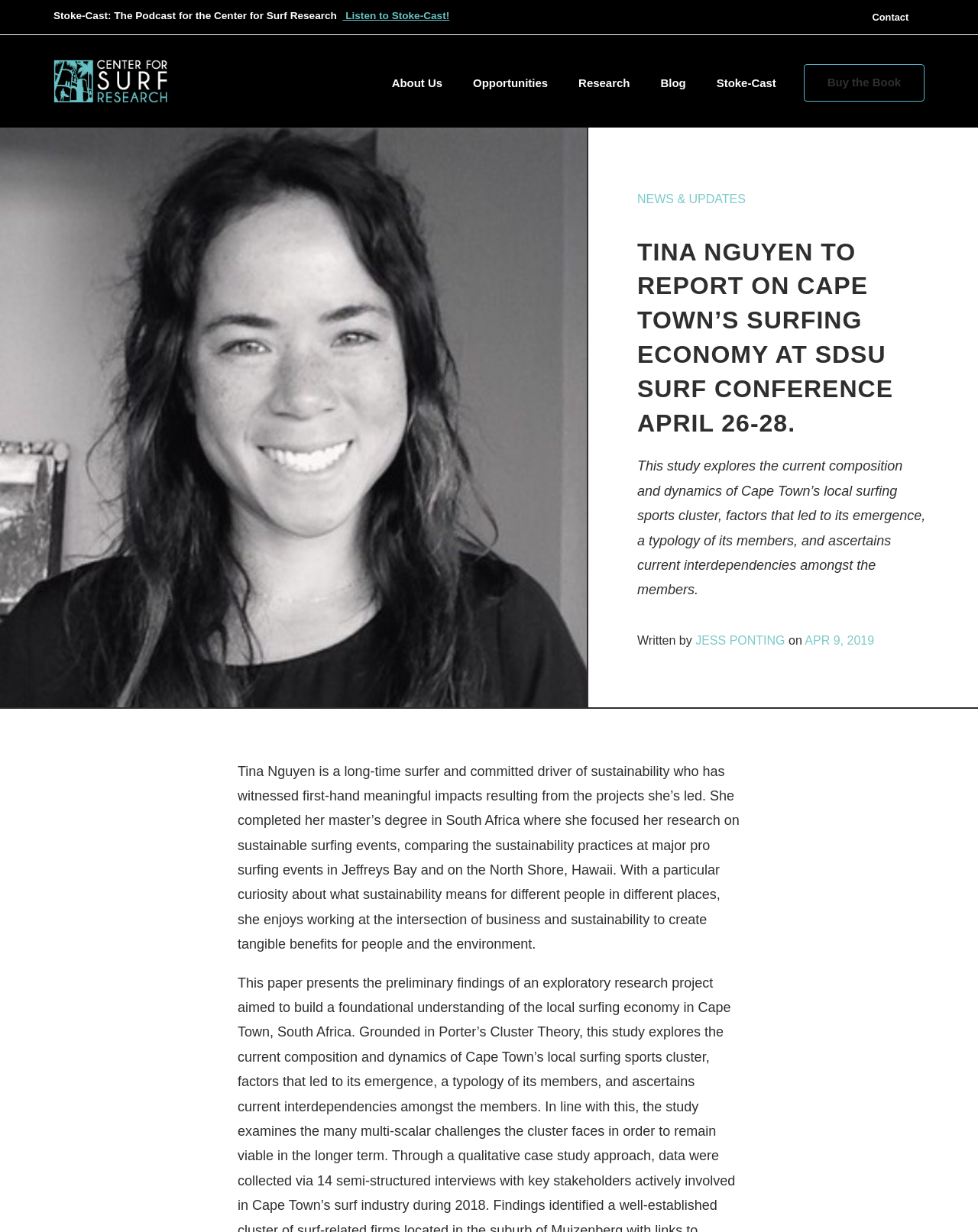What is the name of the podcast mentioned on the webpage?
Look at the image and provide a detailed response to the question.

The webpage mentions a podcast called Stoke-Cast, which is linked to a page where users can listen to it. The podcast is related to the Center for Surf Research.